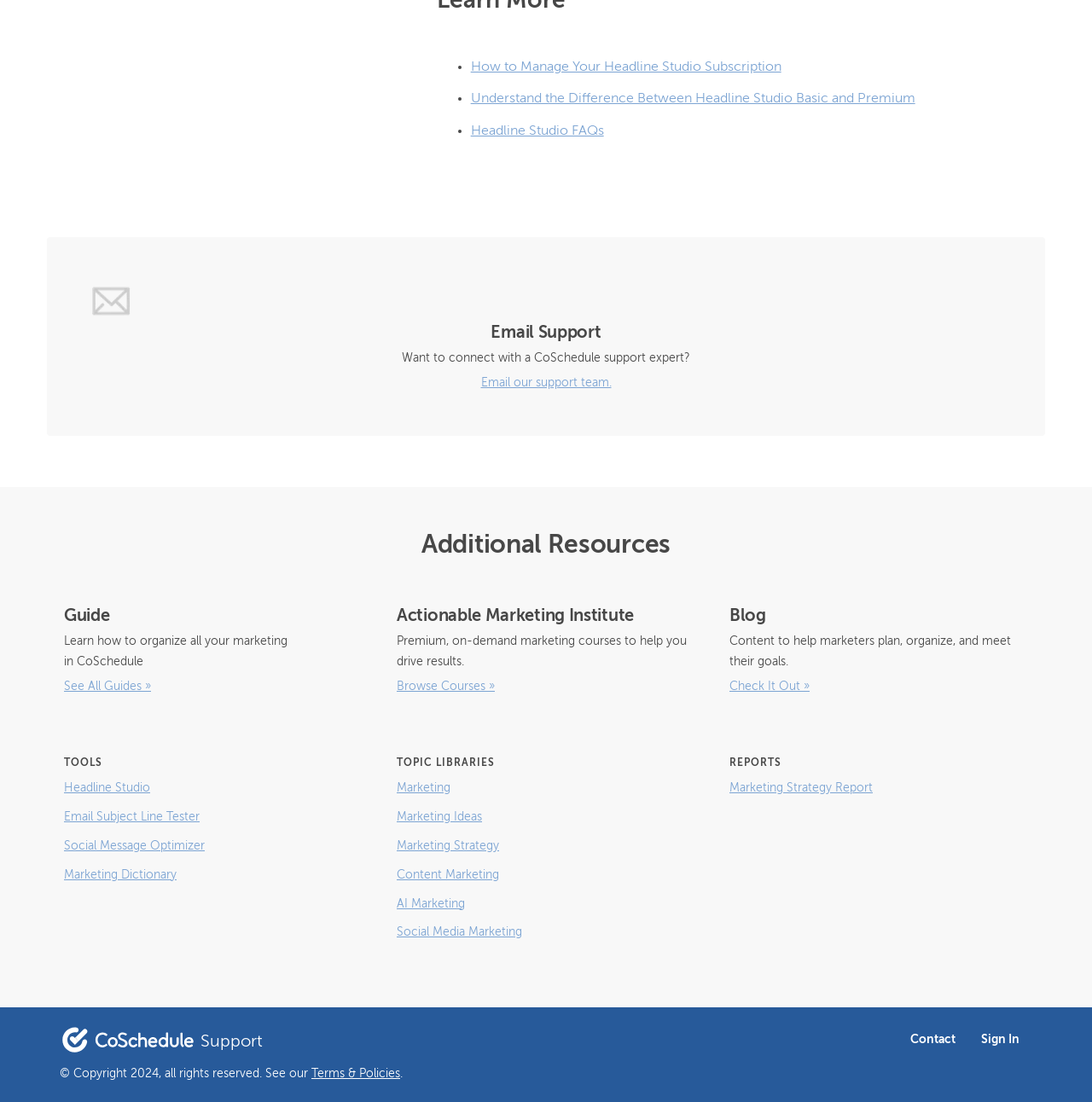What is the category of the links under 'TOOLS'? From the image, respond with a single word or brief phrase.

Marketing tools